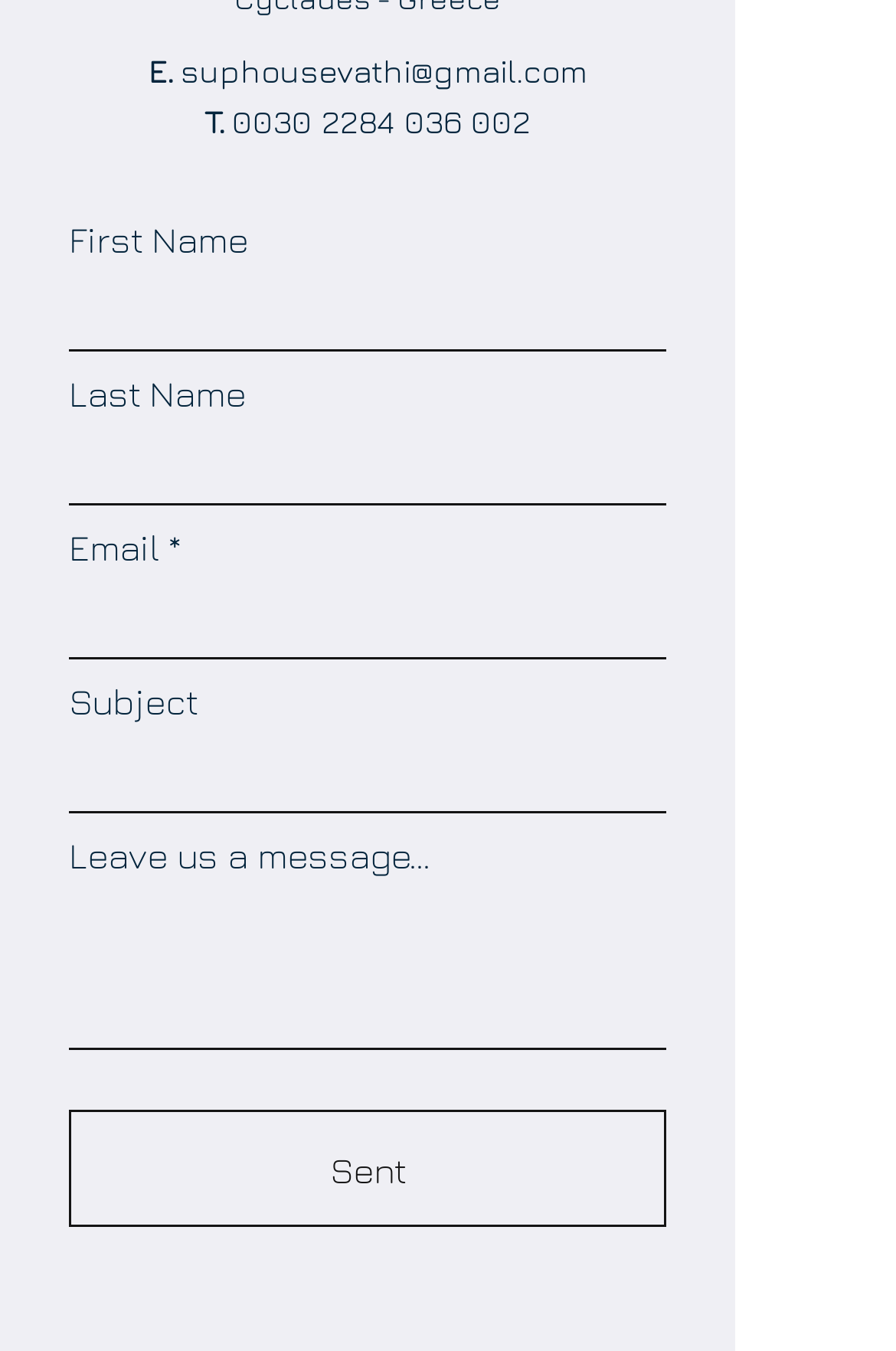Find the bounding box coordinates for the element described here: "0030 2284 036 002".

[0.259, 0.075, 0.592, 0.104]